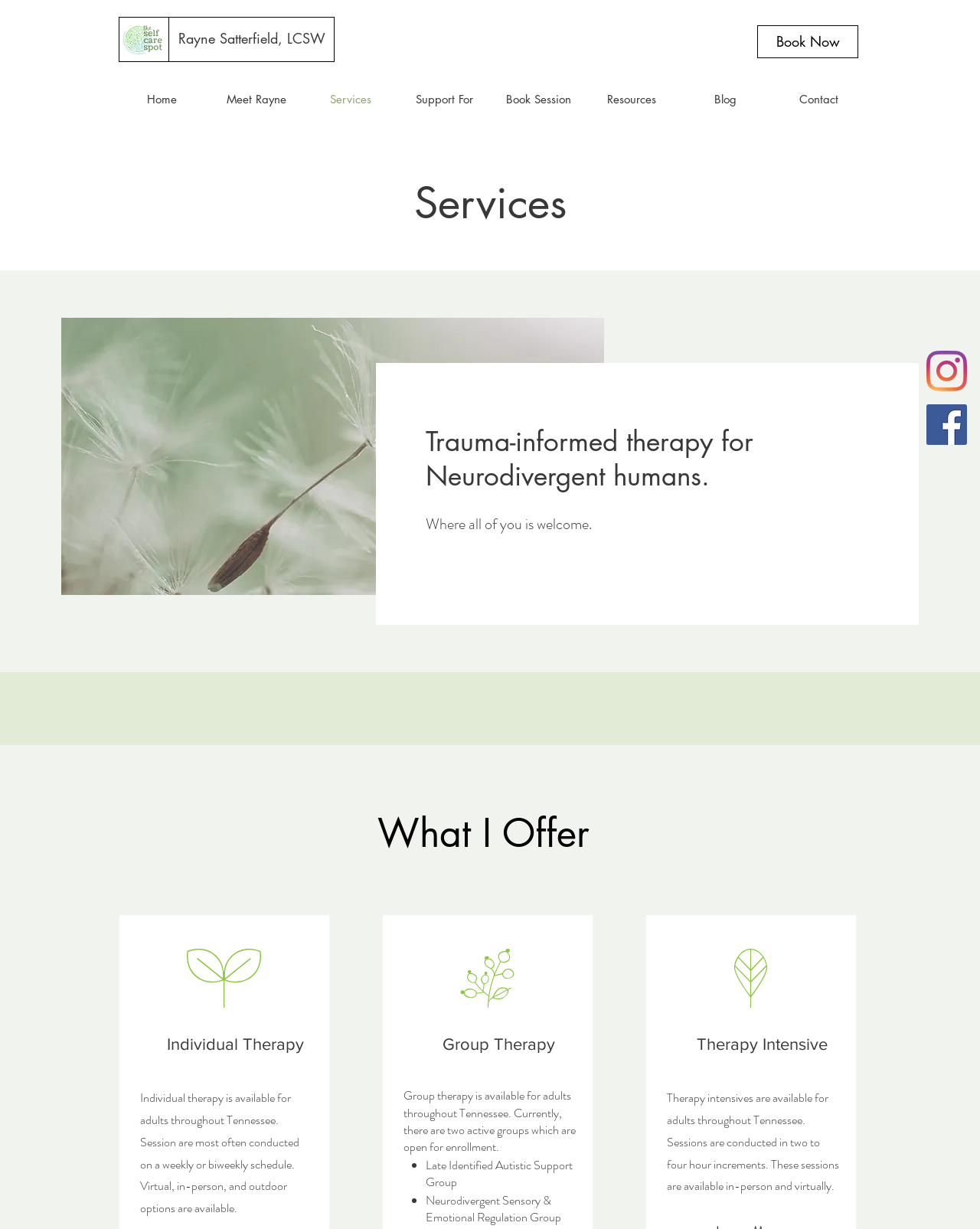What is the focus of the therapy services?
Using the image, answer in one word or phrase.

Trauma-informed therapy for Neurodivergent humans